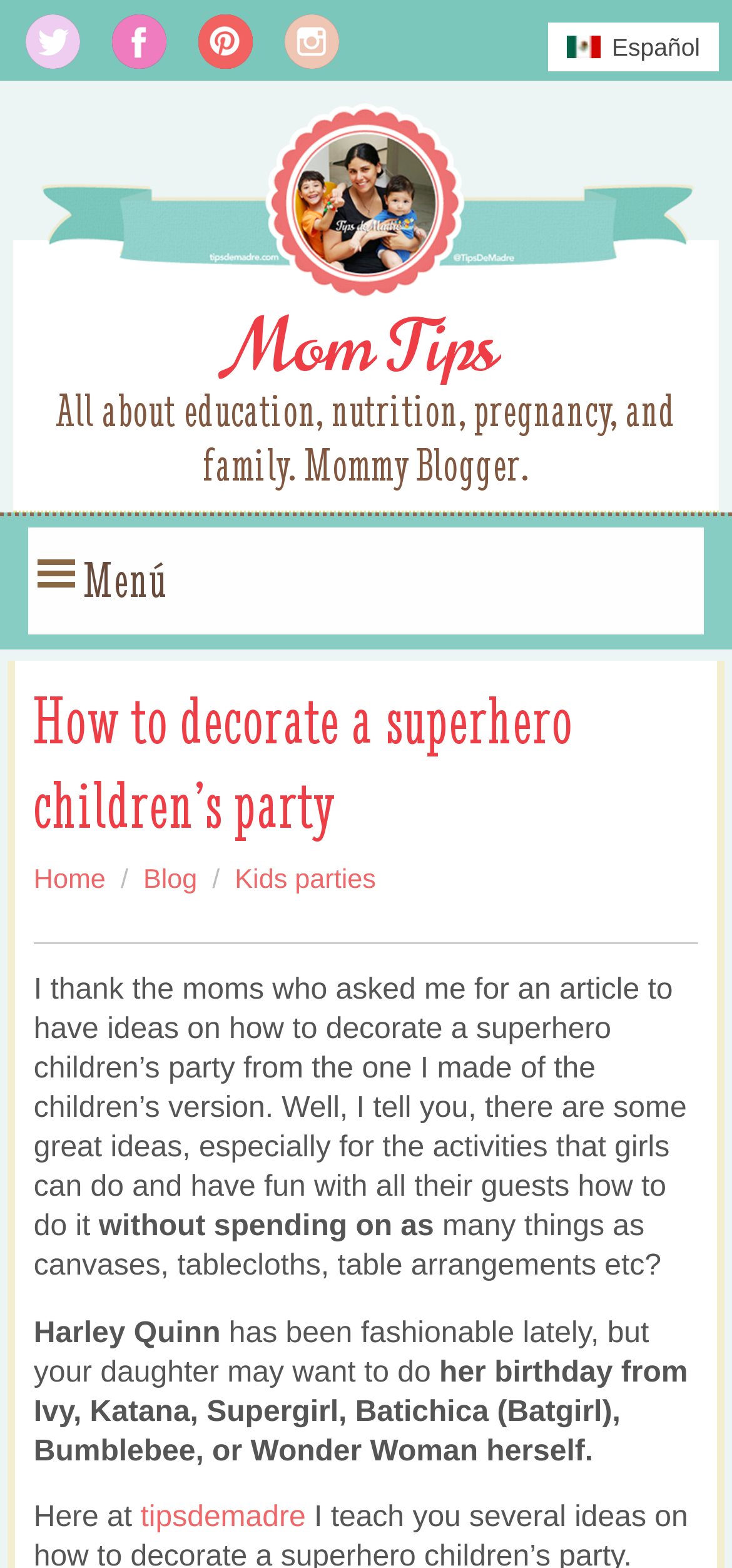Please respond in a single word or phrase: 
What is the topic of the article?

Superhero children's party